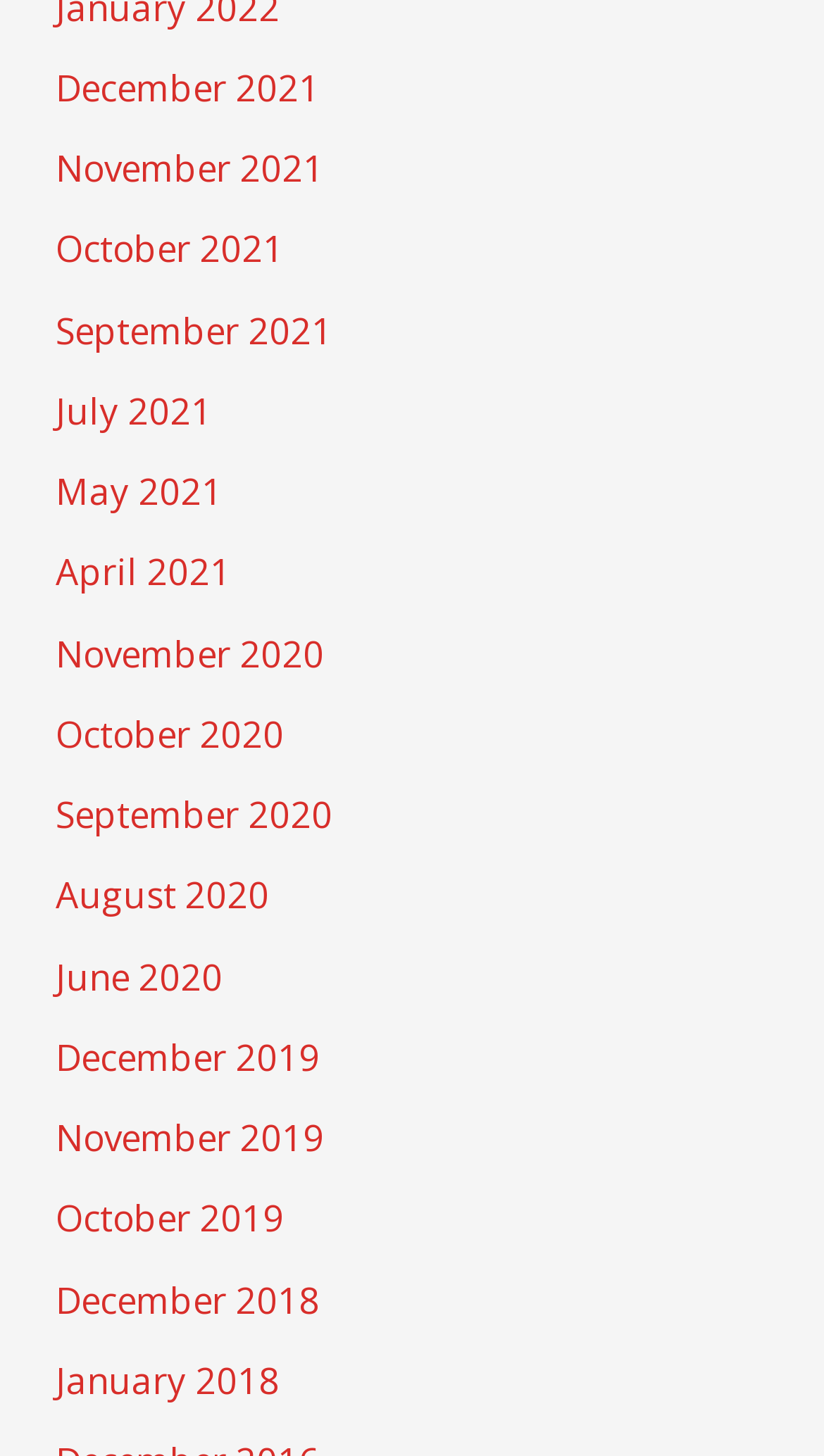What is the most recent month listed?
Provide a concise answer using a single word or phrase based on the image.

December 2021